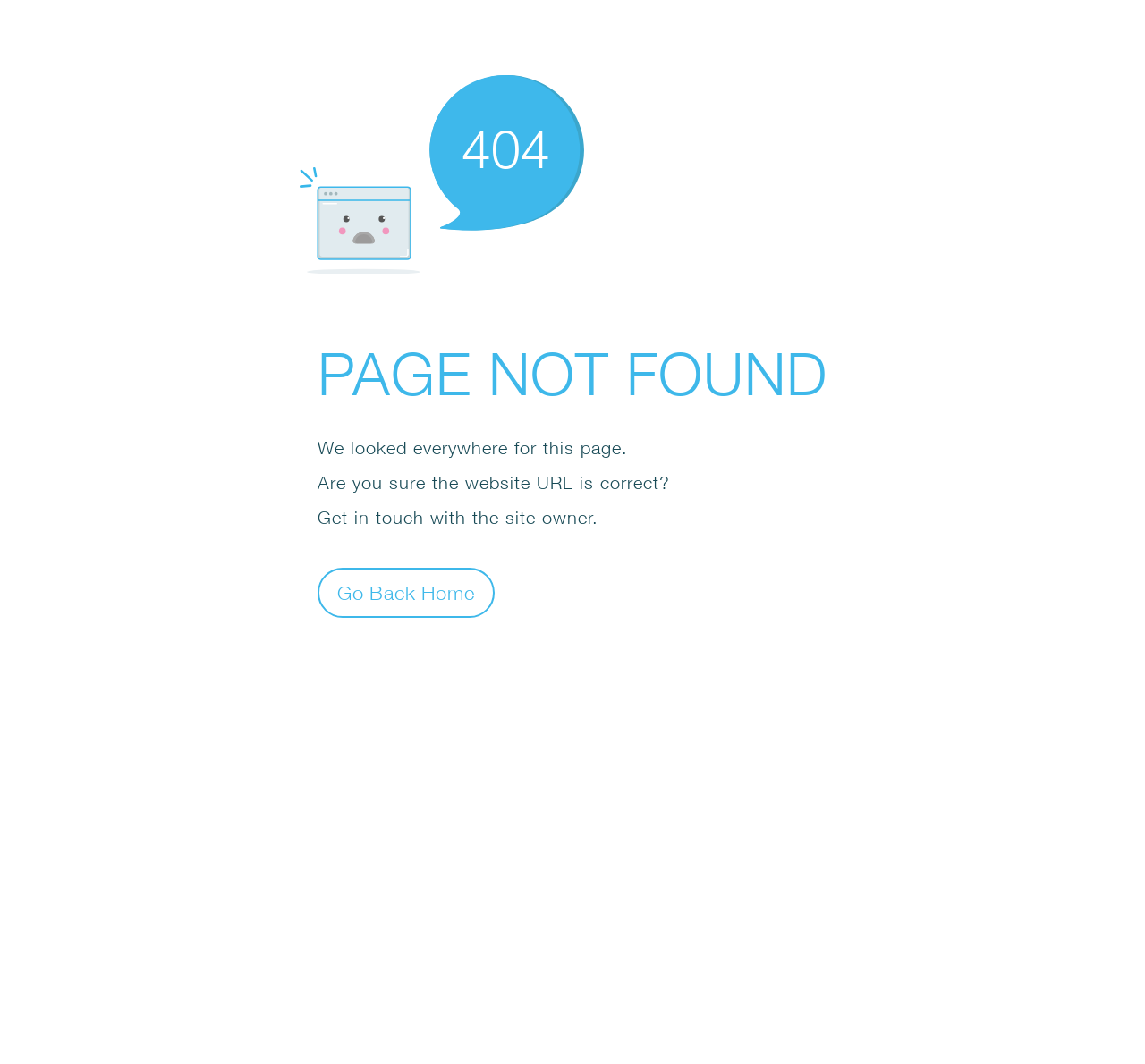Is the error message 'We looked everywhere for this page.' located above the button?
Could you answer the question in a detailed manner, providing as much information as possible?

The error message 'We looked everywhere for this page.' is a sibling of the button, and its bounding box coordinates indicate it is located above the message 'Are you sure the website URL is correct?', but below the error code and the main error message. The button 'Go Back Home' is located below the suggestion 'Get in touch with the site owner.', so the error message is not located above the button.